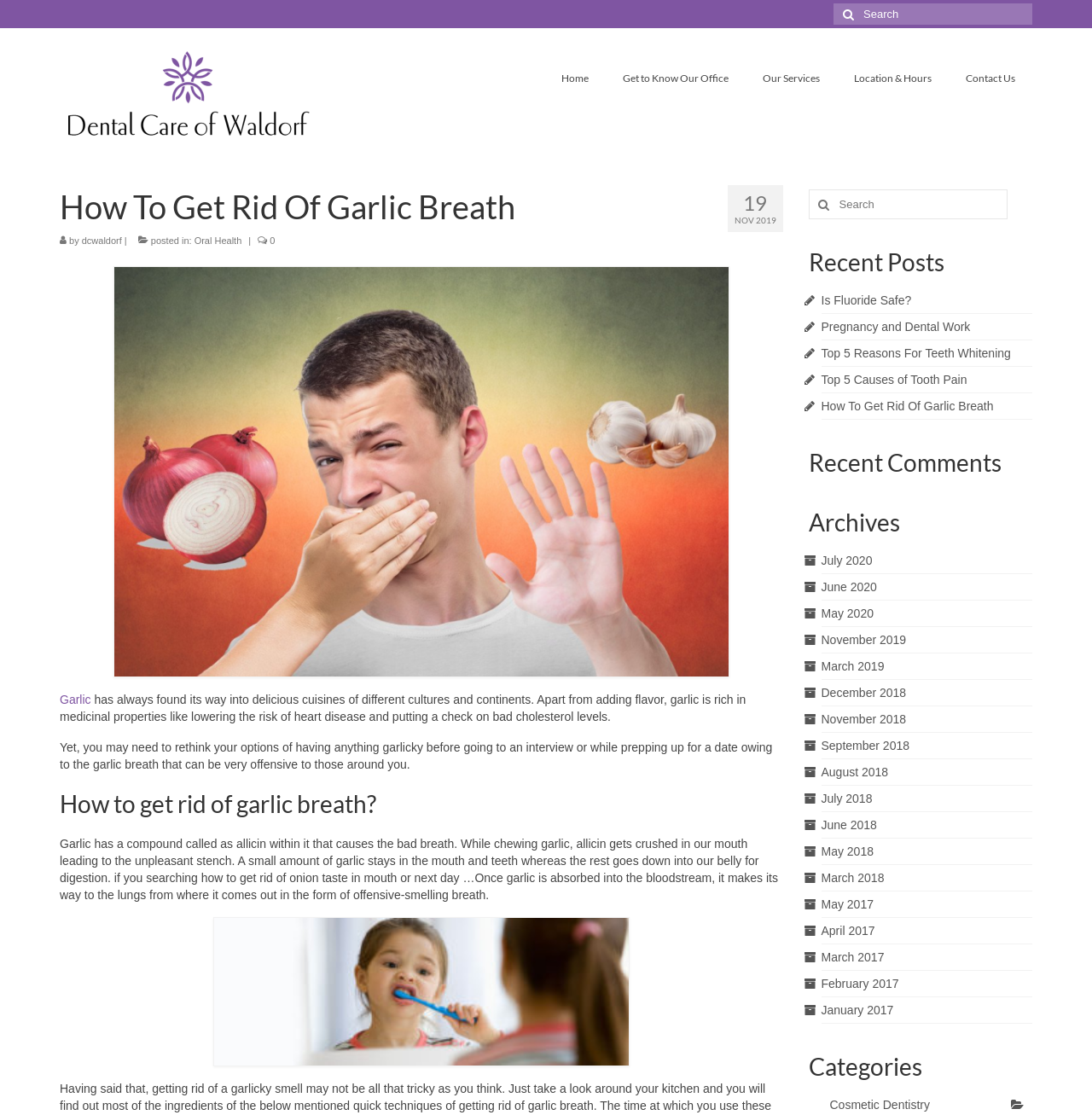Determine the bounding box coordinates of the section I need to click to execute the following instruction: "Click on 'Get to Know Our Office'". Provide the coordinates as four float numbers between 0 and 1, i.e., [left, top, right, bottom].

[0.555, 0.056, 0.683, 0.085]